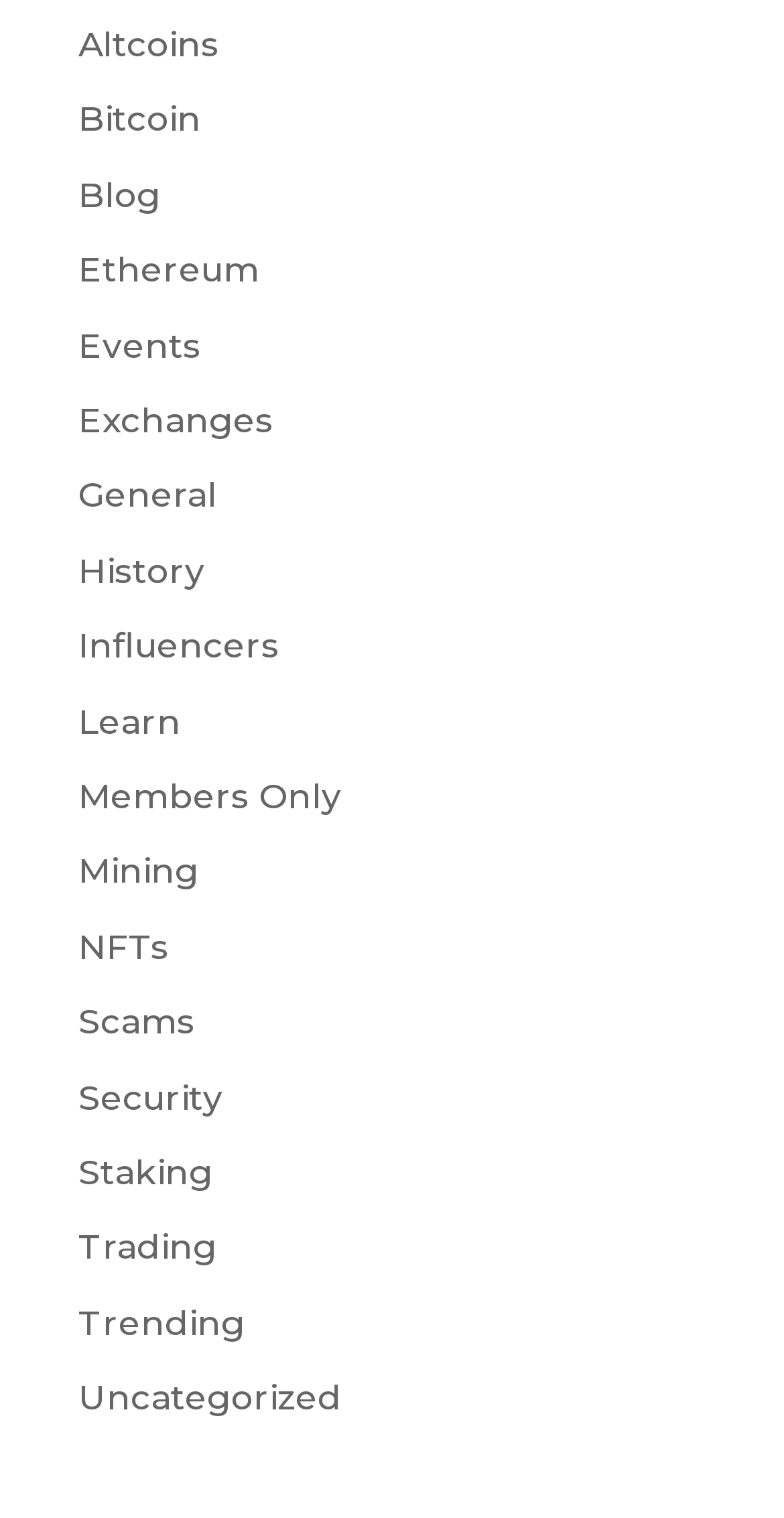Locate the bounding box coordinates of the clickable region necessary to complete the following instruction: "Read about Bitcoin". Provide the coordinates in the format of four float numbers between 0 and 1, i.e., [left, top, right, bottom].

[0.1, 0.066, 0.256, 0.092]